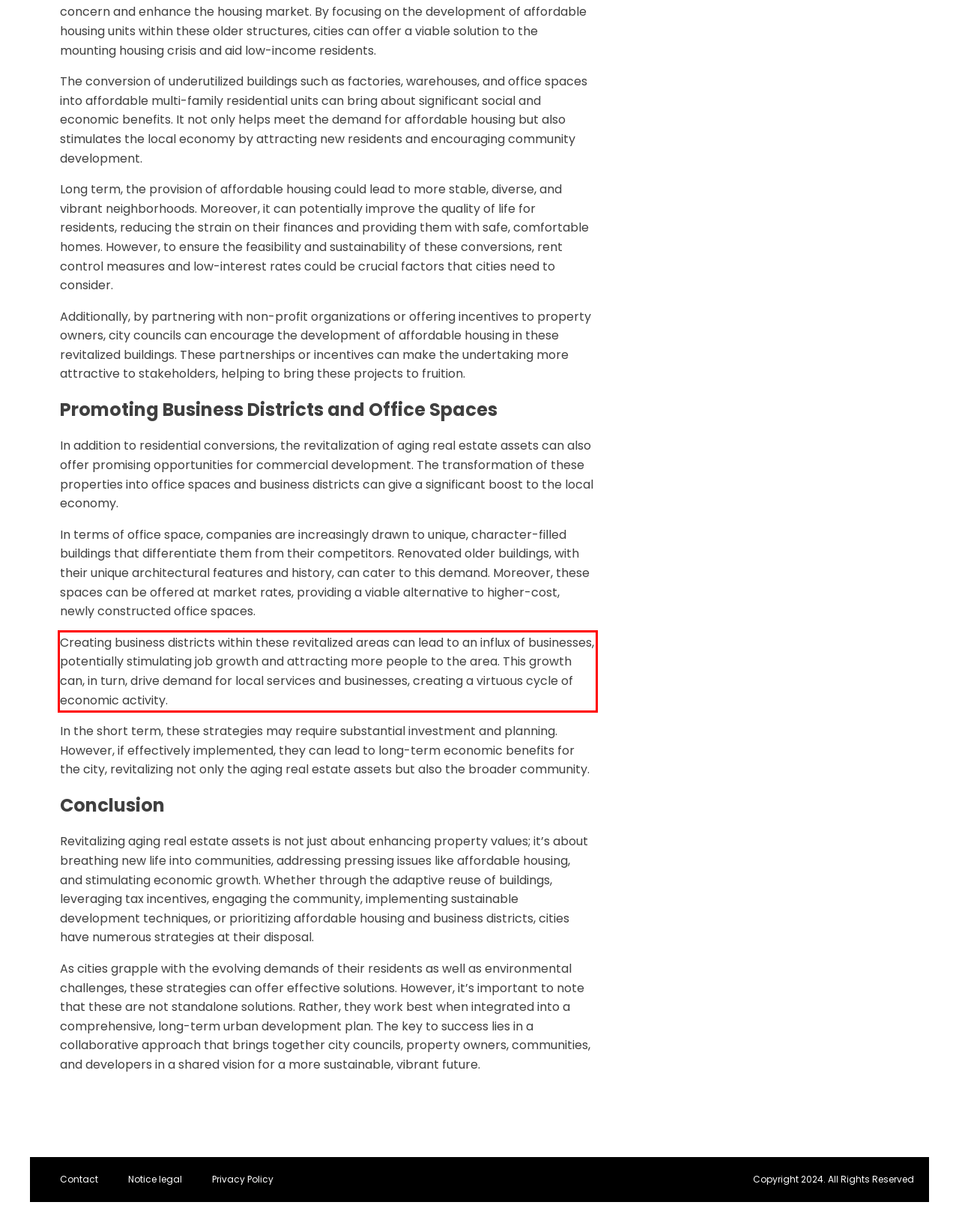Using the provided screenshot of a webpage, recognize the text inside the red rectangle bounding box by performing OCR.

Creating business districts within these revitalized areas can lead to an influx of businesses, potentially stimulating job growth and attracting more people to the area. This growth can, in turn, drive demand for local services and businesses, creating a virtuous cycle of economic activity.